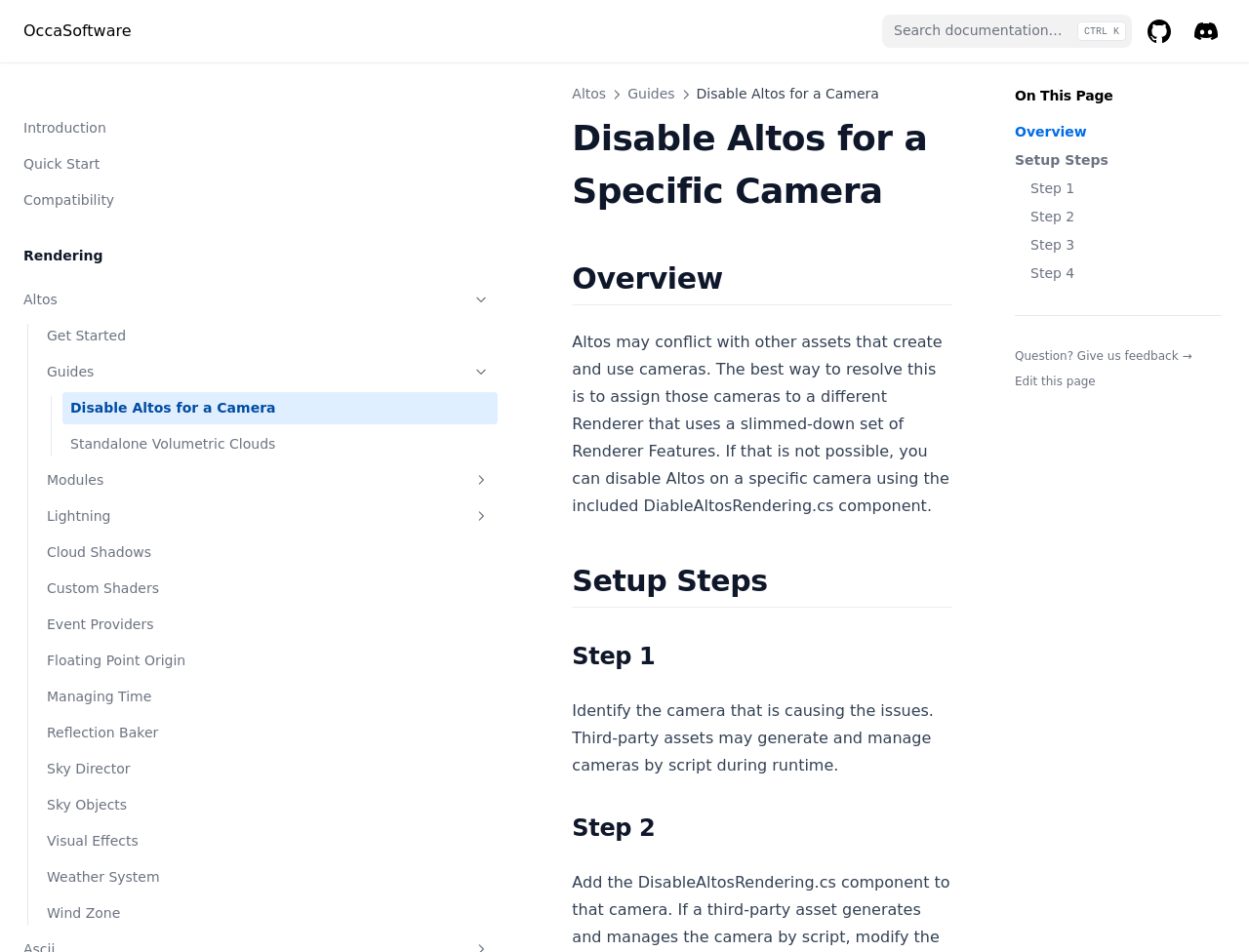Give a concise answer using only one word or phrase for this question:
What is the text of the link at the bottom right corner?

Weather System